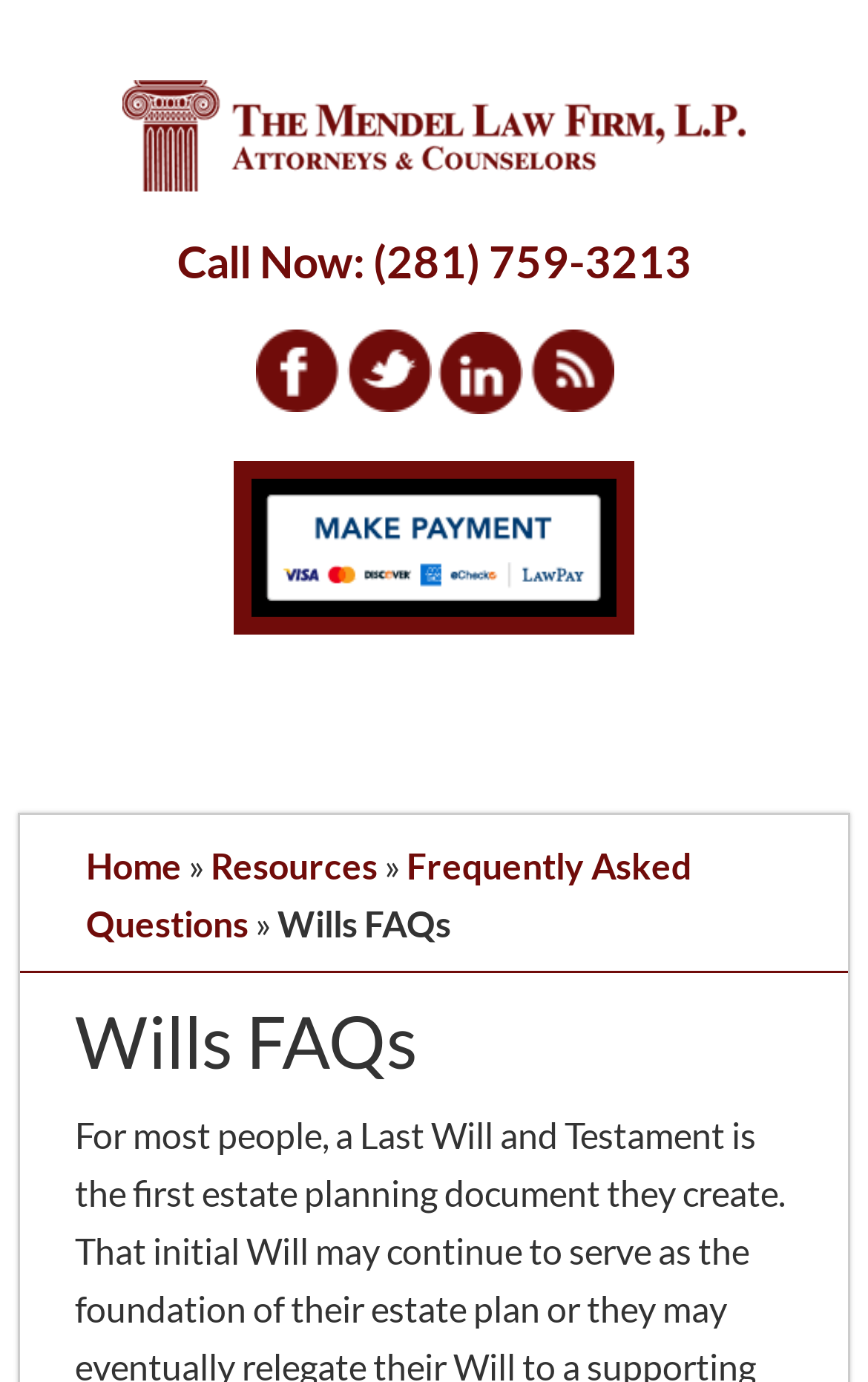Can you give a comprehensive explanation to the question given the content of the image?
How many social media links are there?

I counted the social media links by looking at the icons below the phone number, and I found four links: 'FB', 'TW', 'IN', and 'RSS'.